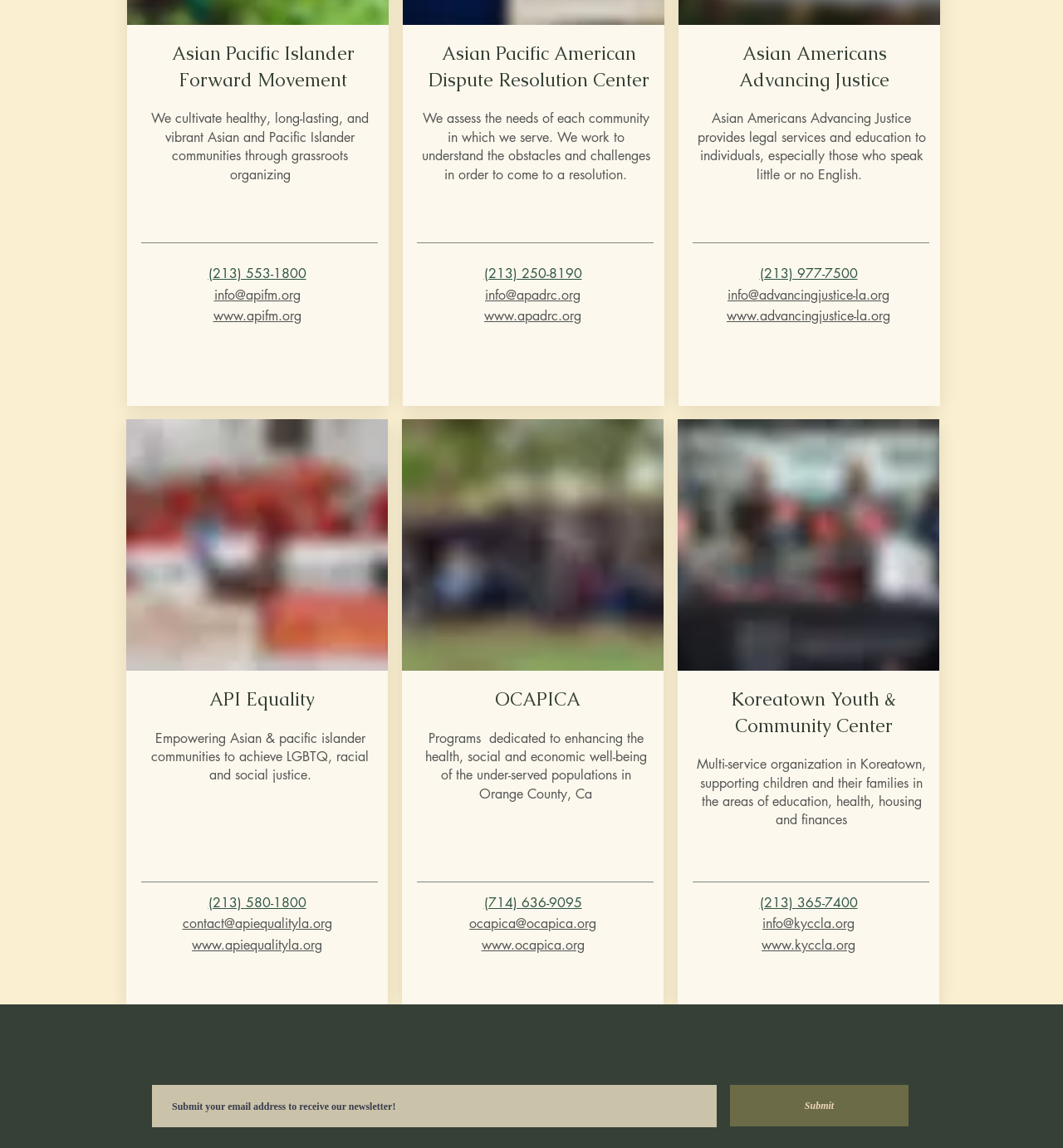Pinpoint the bounding box coordinates of the element that must be clicked to accomplish the following instruction: "Click the 'Submit' button". The coordinates should be in the format of four float numbers between 0 and 1, i.e., [left, top, right, bottom].

[0.687, 0.945, 0.855, 0.982]